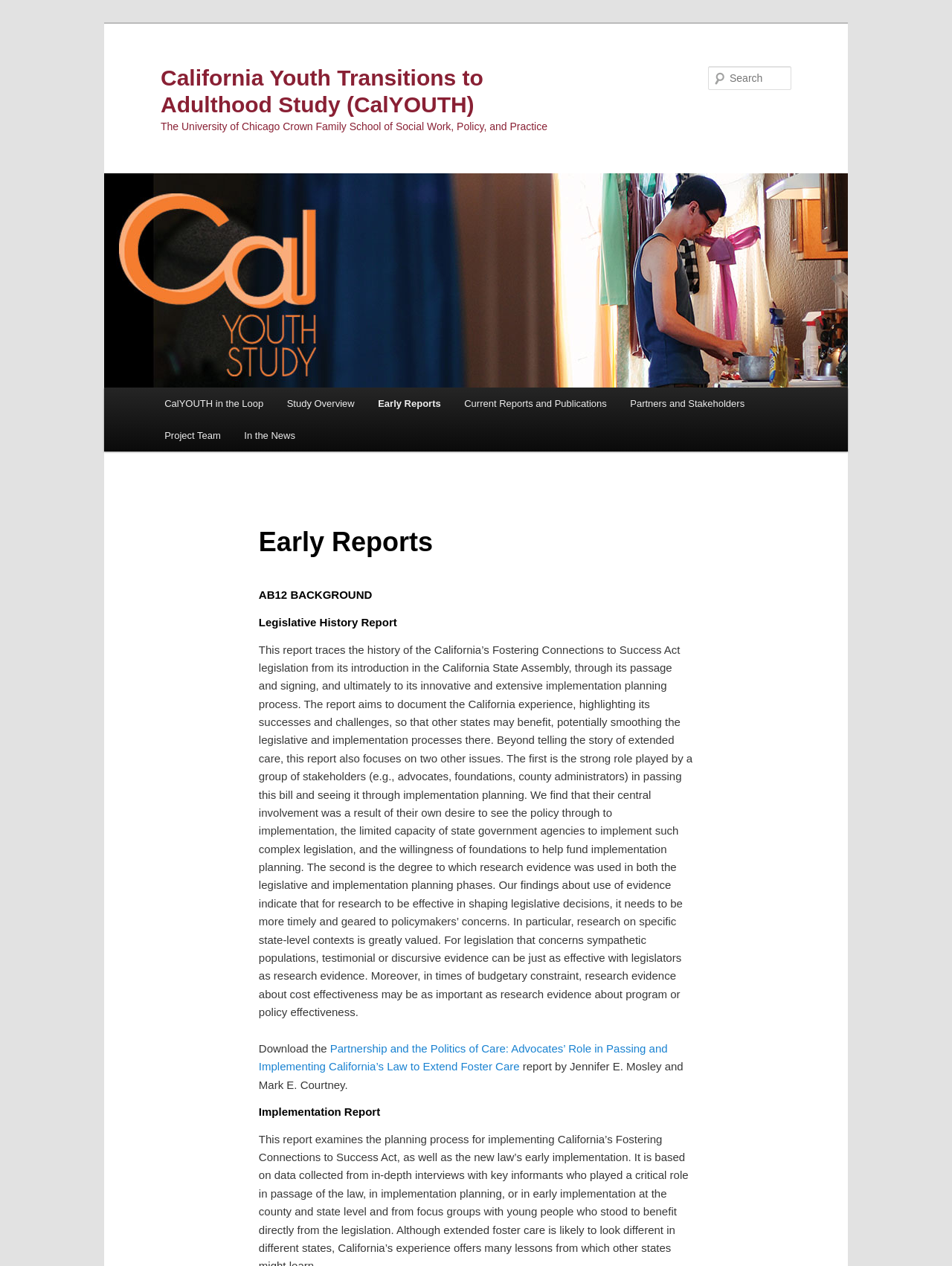What is the purpose of the 'Search' textbox?
Answer with a single word or phrase, using the screenshot for reference.

To search the website